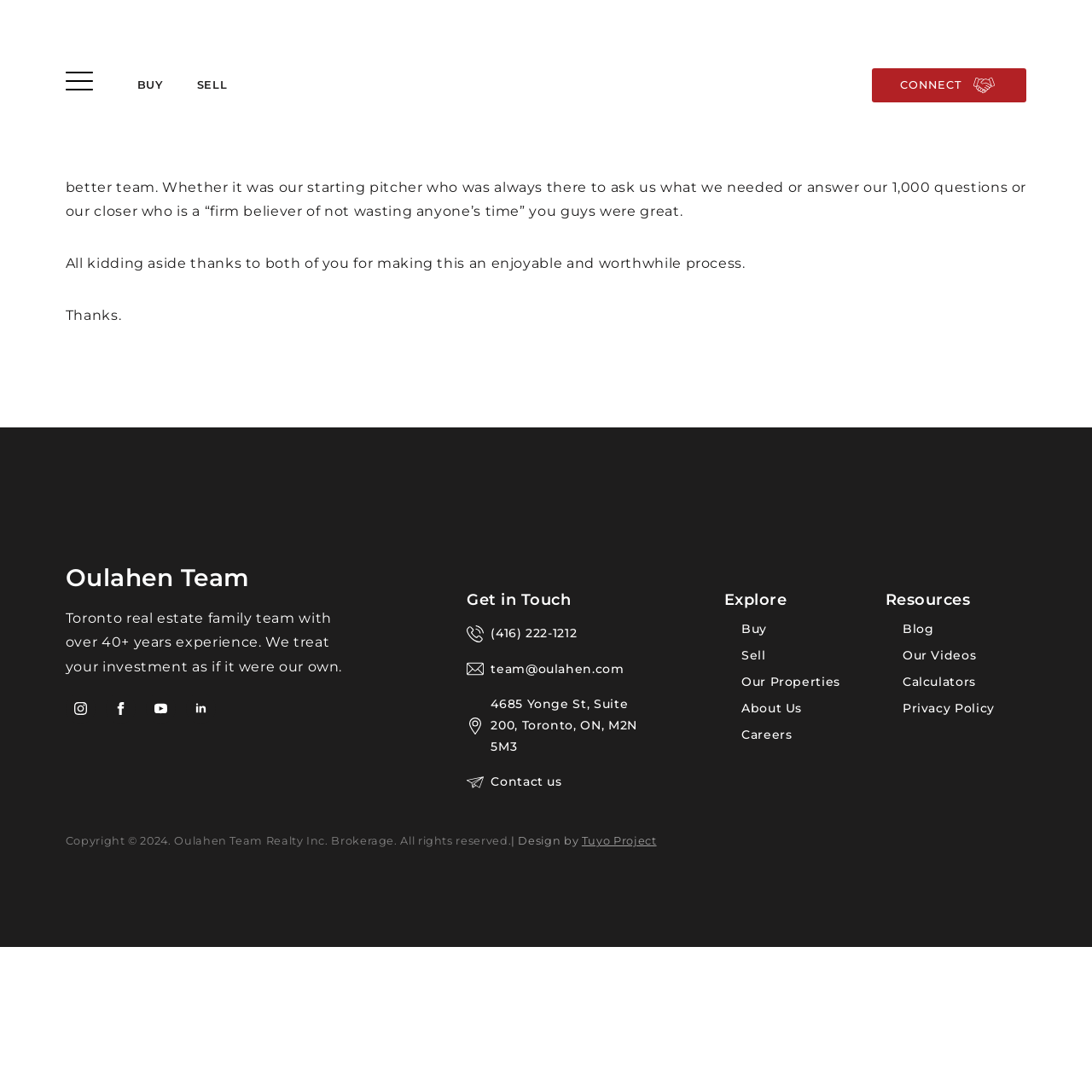Locate the bounding box of the UI element described in the following text: "connect".

[0.798, 0.062, 0.94, 0.094]